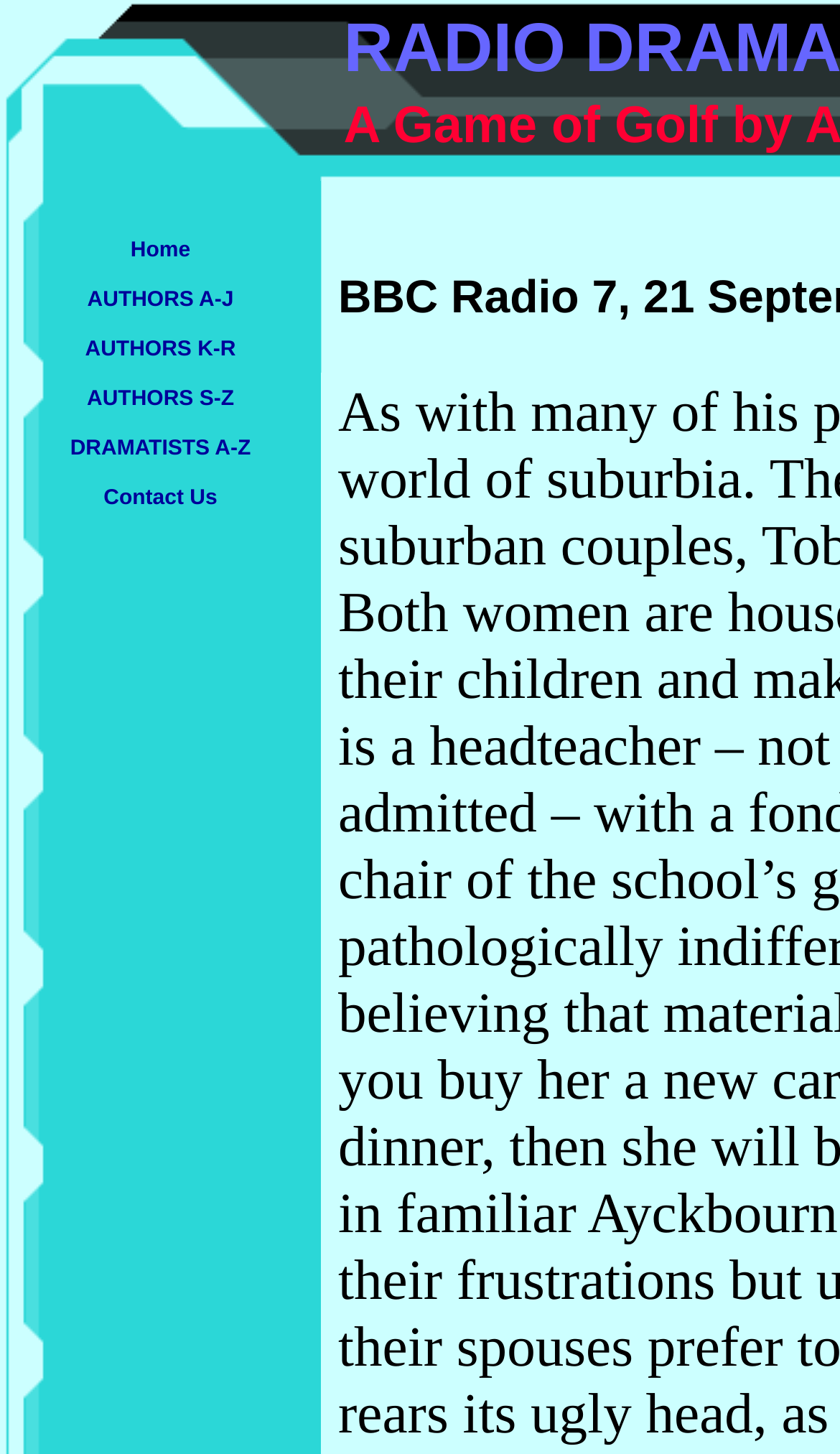Please specify the bounding box coordinates in the format (top-left x, top-left y, bottom-right x, bottom-right y), with values ranging from 0 to 1. Identify the bounding box for the UI component described as follows: AUTHORS S-Z

[0.103, 0.259, 0.279, 0.284]